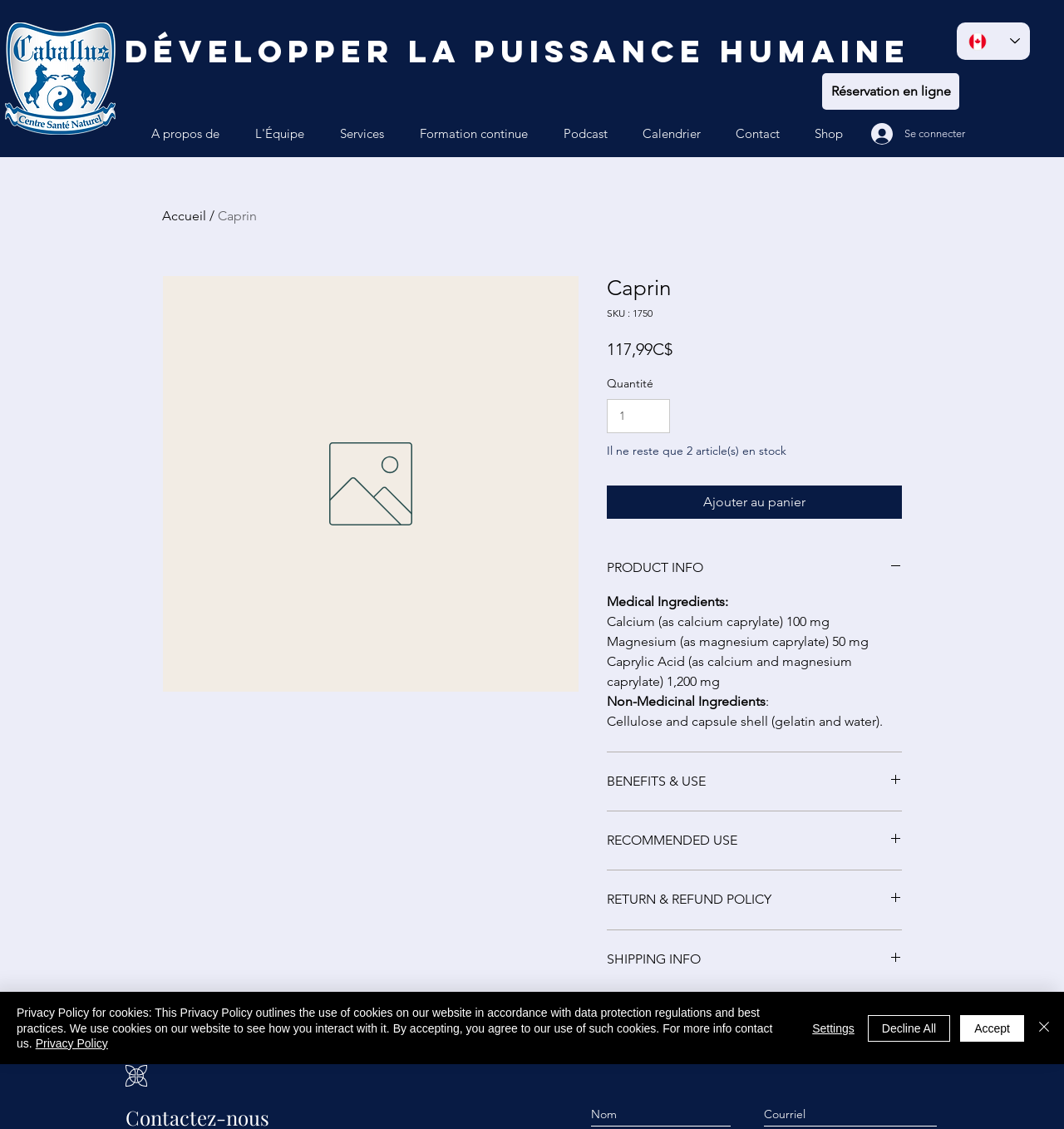Bounding box coordinates are specified in the format (top-left x, top-left y, bottom-right x, bottom-right y). All values are floating point numbers bounded between 0 and 1. Please provide the bounding box coordinate of the region this sentence describes: Réservation en ligne

[0.773, 0.065, 0.902, 0.097]